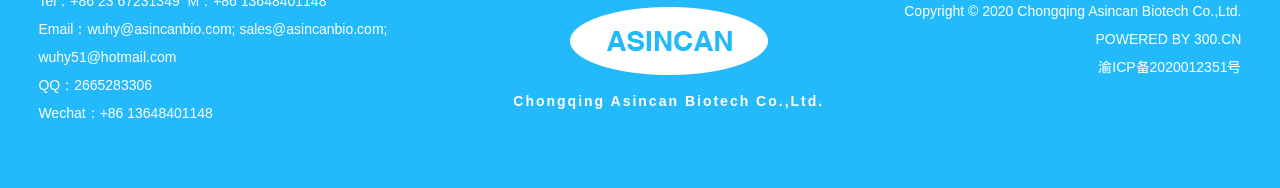Please specify the bounding box coordinates of the clickable region necessary for completing the following instruction: "Visit Facebook page". The coordinates must consist of four float numbers between 0 and 1, i.e., [left, top, right, bottom].

[0.825, 0.562, 0.847, 0.711]